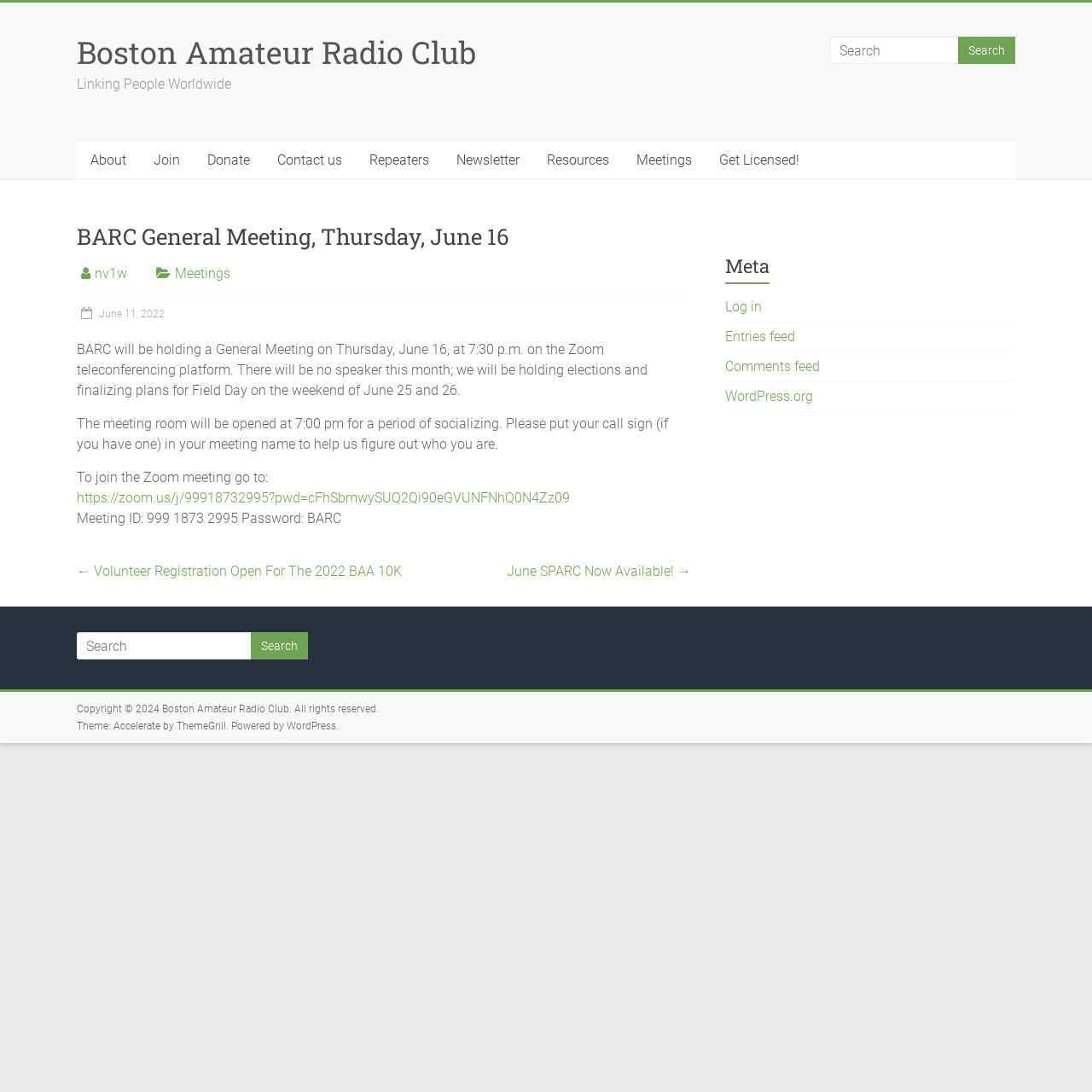Please identify the bounding box coordinates for the region that you need to click to follow this instruction: "Log in to the website".

[0.664, 0.273, 0.698, 0.288]